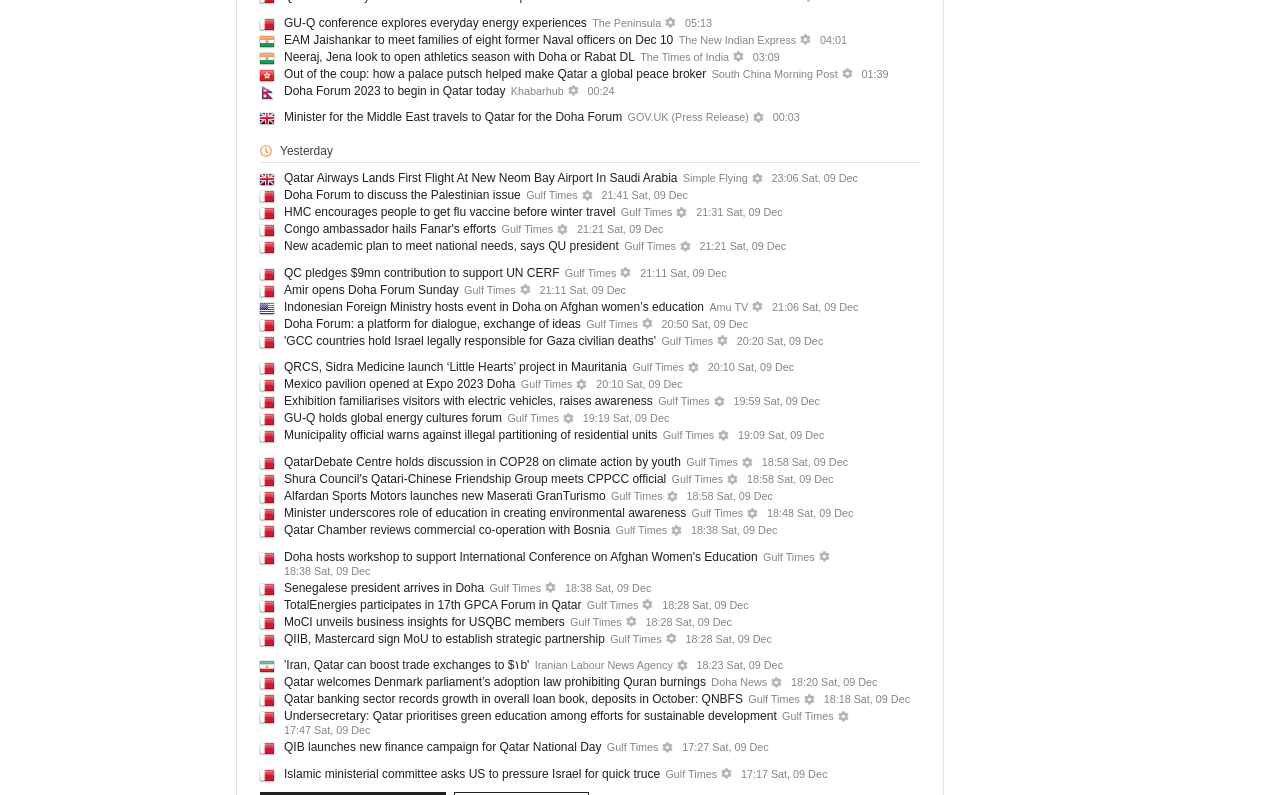Locate the bounding box coordinates for the element described below: "Senegalese president arrives in Doha". The coordinates must be four float values between 0 and 1, formatted as [left, top, right, bottom].

[0.222, 0.73, 0.378, 0.748]